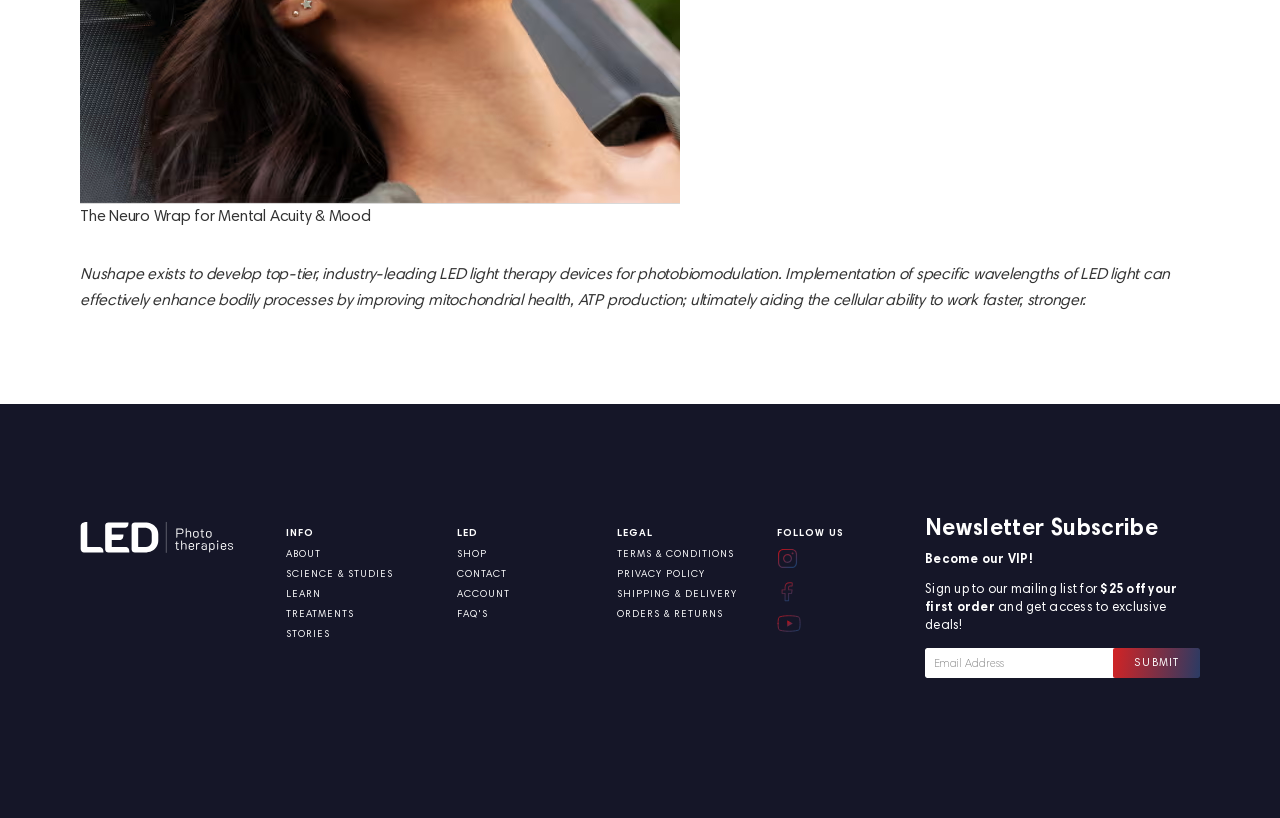Identify and provide the bounding box coordinates of the UI element described: "TERMS & CONDITIONS". The coordinates should be formatted as [left, top, right, bottom], with each number being a float between 0 and 1.

[0.482, 0.666, 0.59, 0.691]